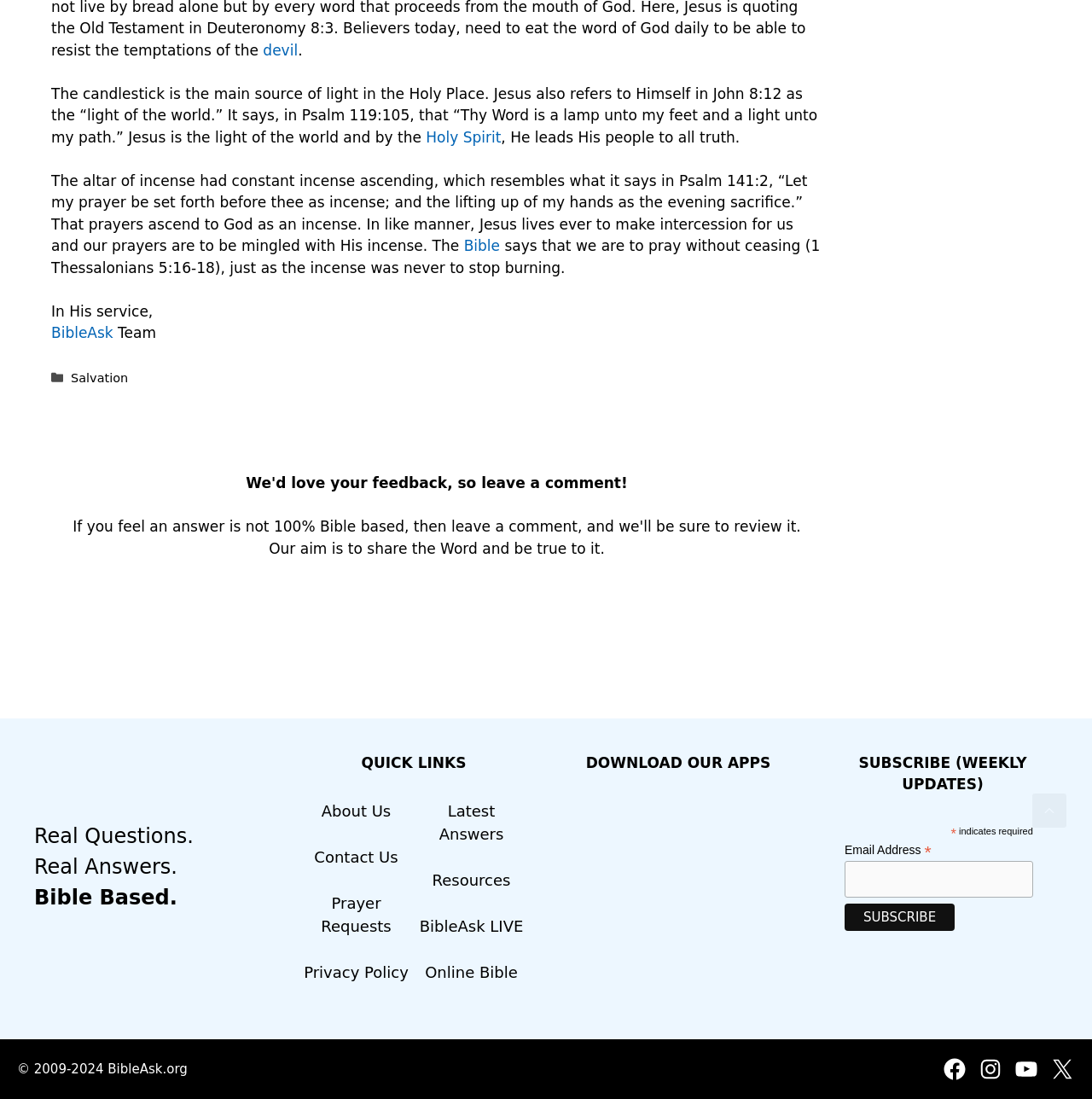Provide the bounding box coordinates for the UI element that is described by this text: "alt="Download the BibleAsk apps"". The coordinates should be in the form of four float numbers between 0 and 1: [left, top, right, bottom].

[0.543, 0.779, 0.699, 0.794]